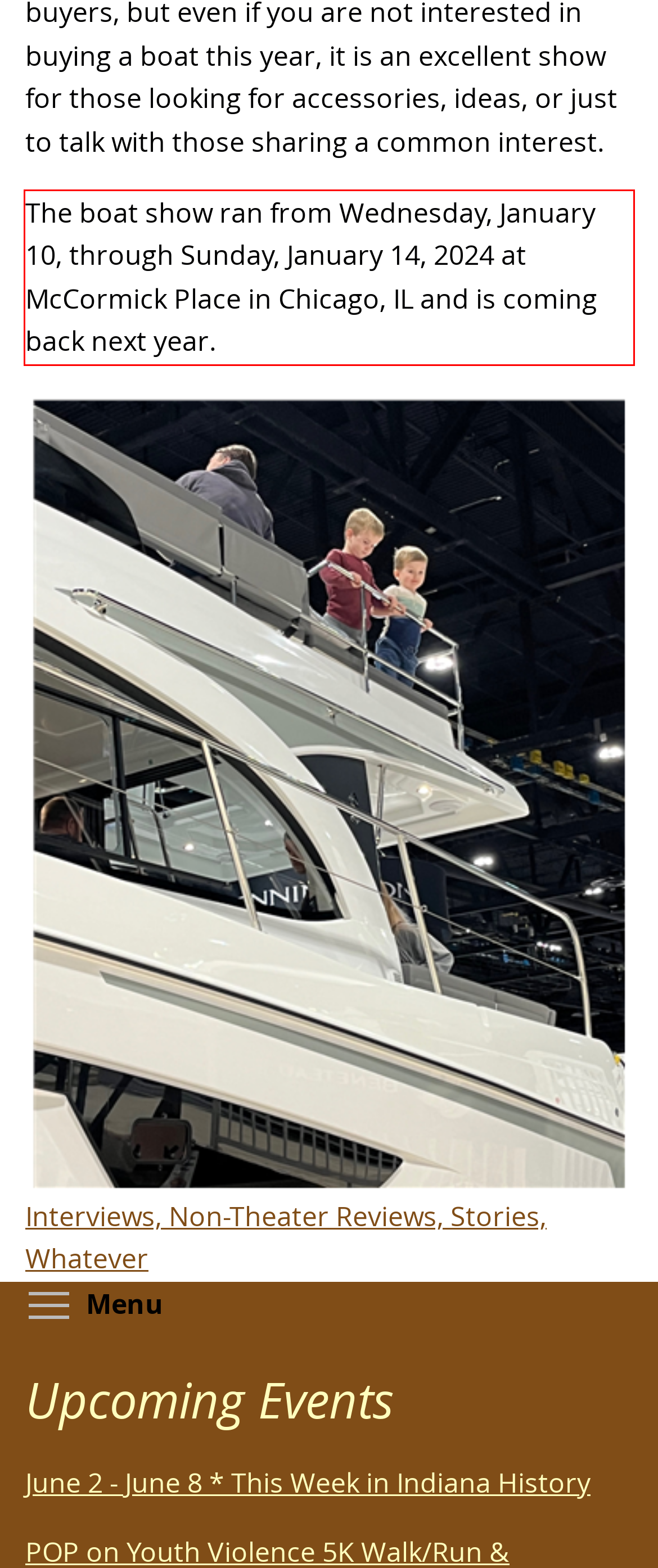Please look at the screenshot provided and find the red bounding box. Extract the text content contained within this bounding box.

The boat show ran from Wednesday, January 10, through Sunday, January 14, 2024 at McCormick Place in Chicago, IL and is coming back next year.